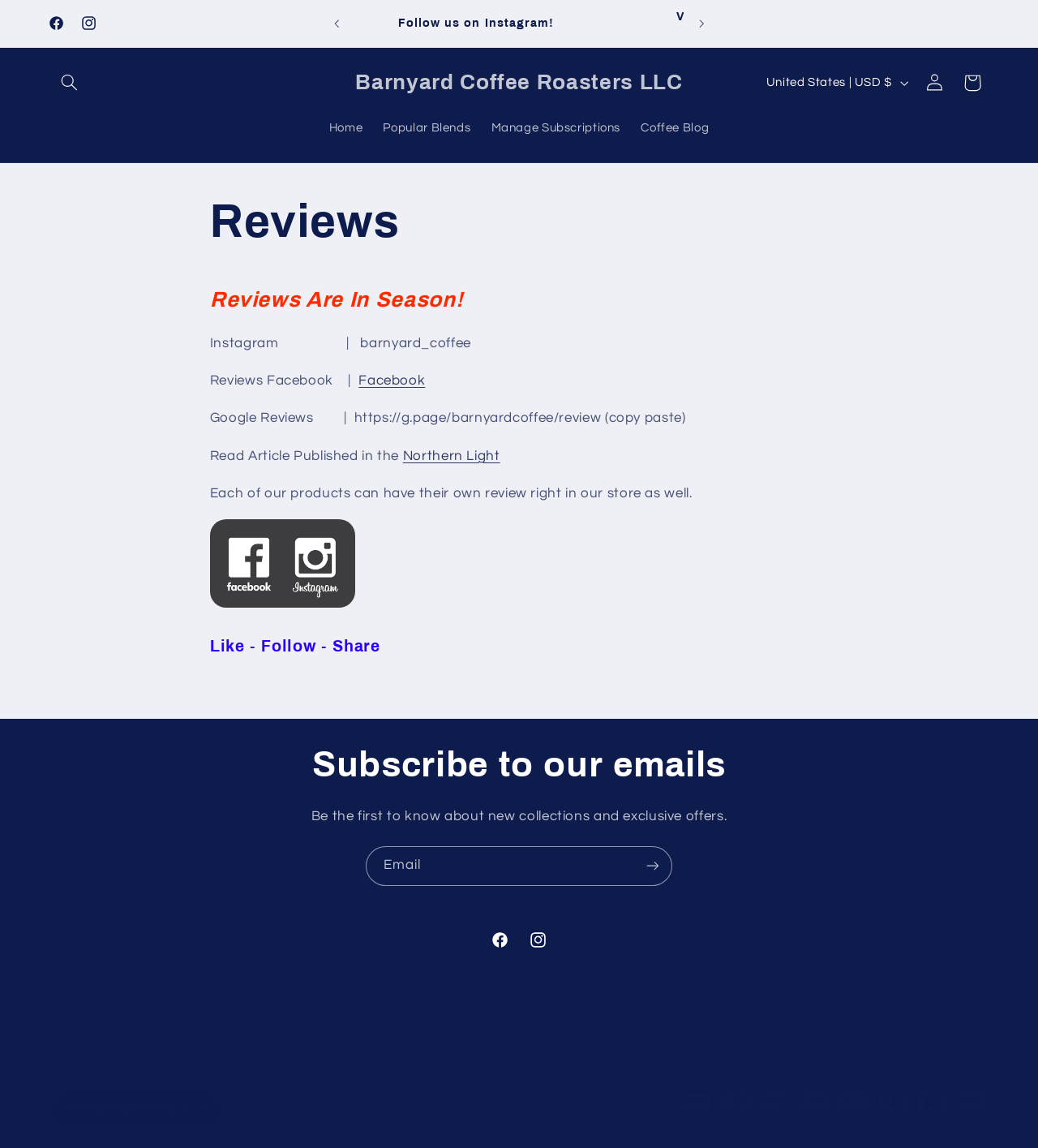Please provide a one-word or short phrase answer to the question:
What is the name of the company?

Barnyard Coffee Roasters LLC